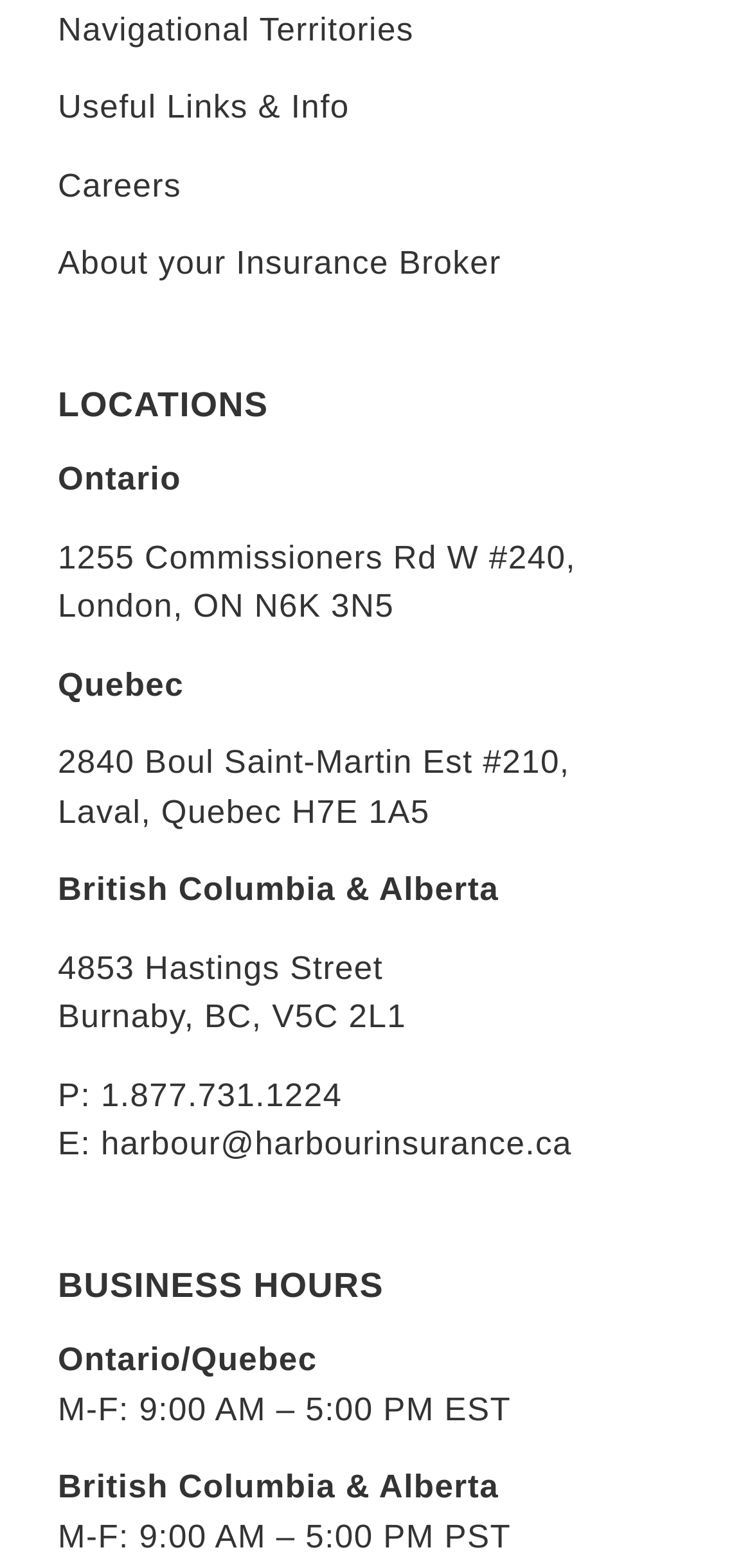Specify the bounding box coordinates of the region I need to click to perform the following instruction: "Email the office". The coordinates must be four float numbers in the range of 0 to 1, i.e., [left, top, right, bottom].

[0.134, 0.718, 0.761, 0.741]